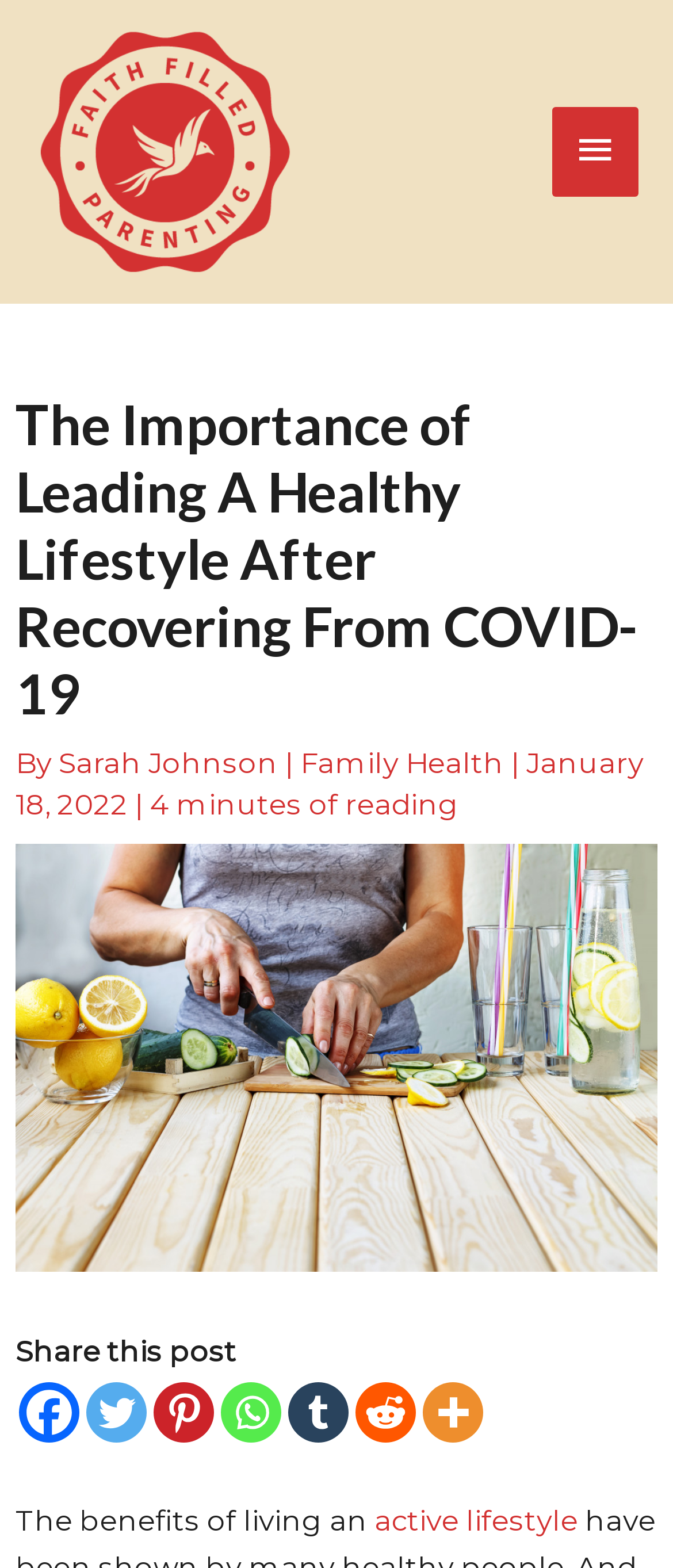Please provide the bounding box coordinates for the element that needs to be clicked to perform the following instruction: "Click the 'Faith Filled Parenting' link". The coordinates should be given as four float numbers between 0 and 1, i.e., [left, top, right, bottom].

[0.051, 0.084, 0.436, 0.106]